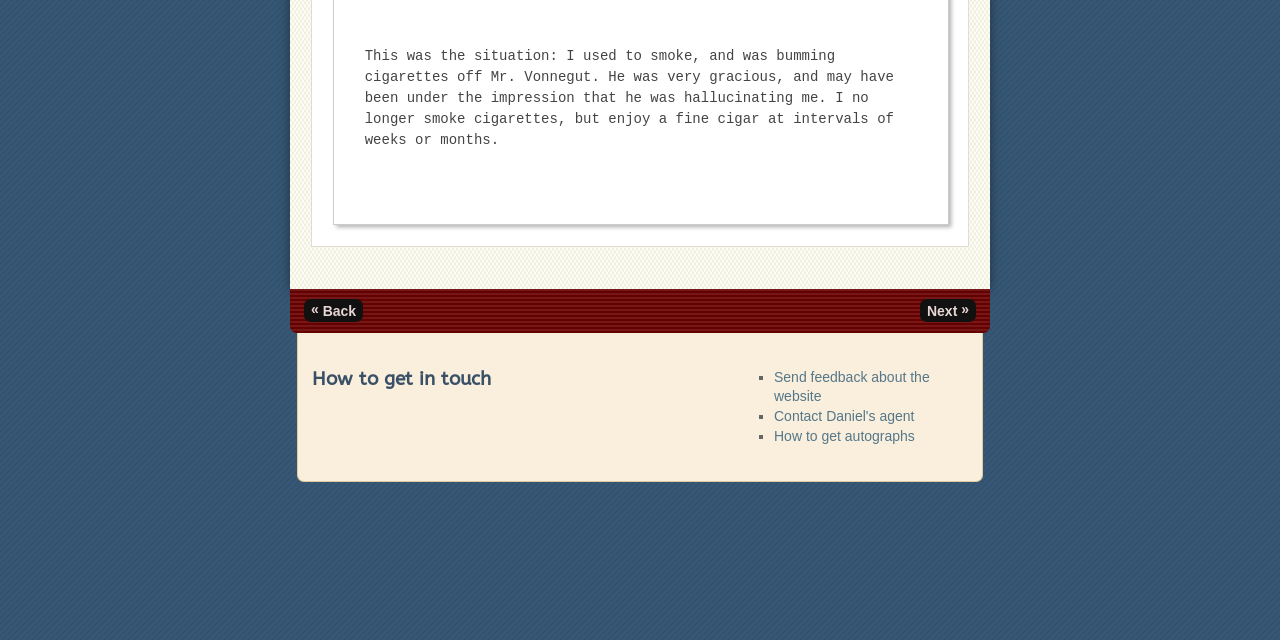Find the bounding box of the element with the following description: "← Germany Presentation". The coordinates must be four float numbers between 0 and 1, formatted as [left, top, right, bottom].

None